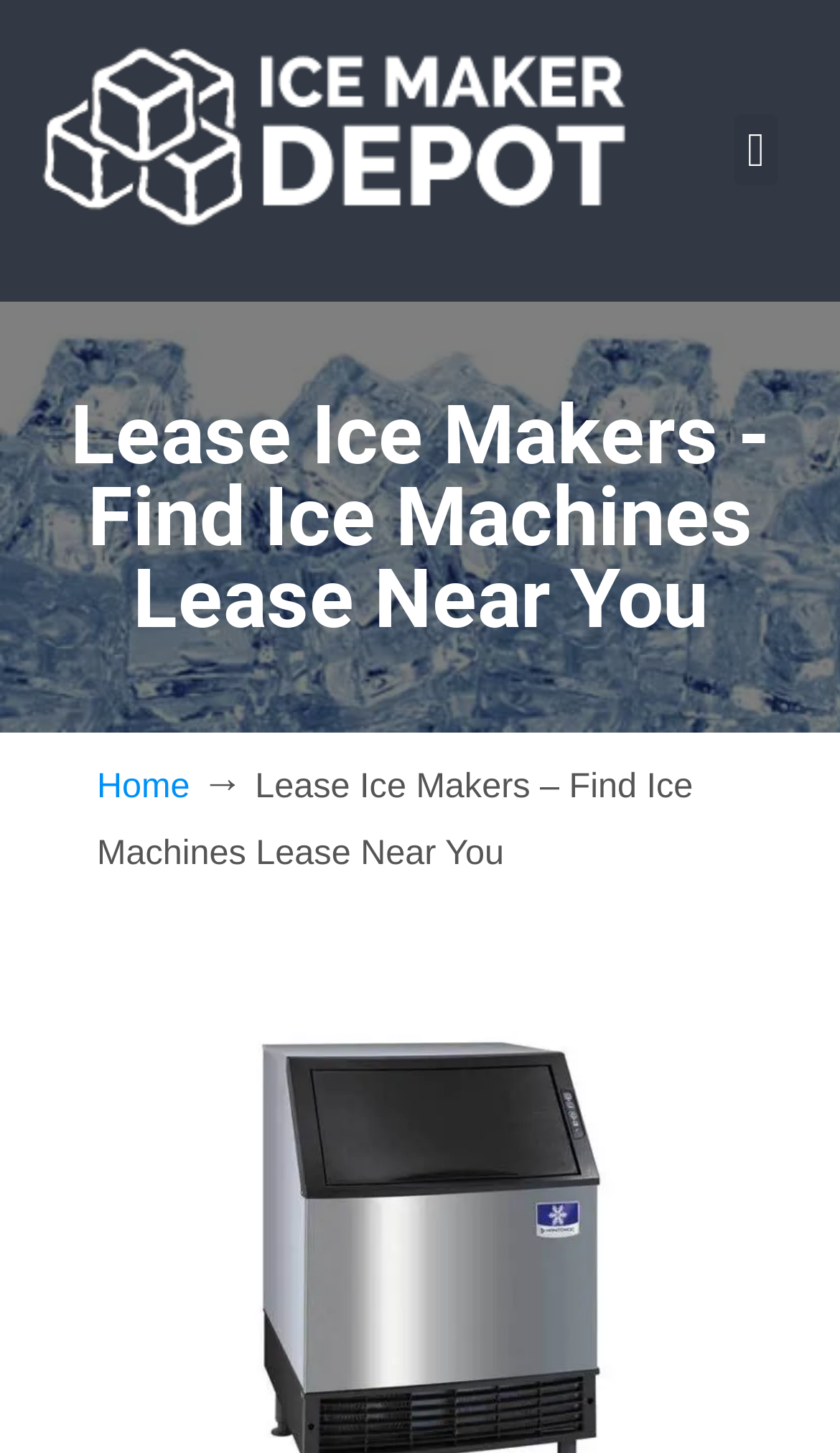What type of content is available on the website? Examine the screenshot and reply using just one word or a brief phrase.

Information about ice makers